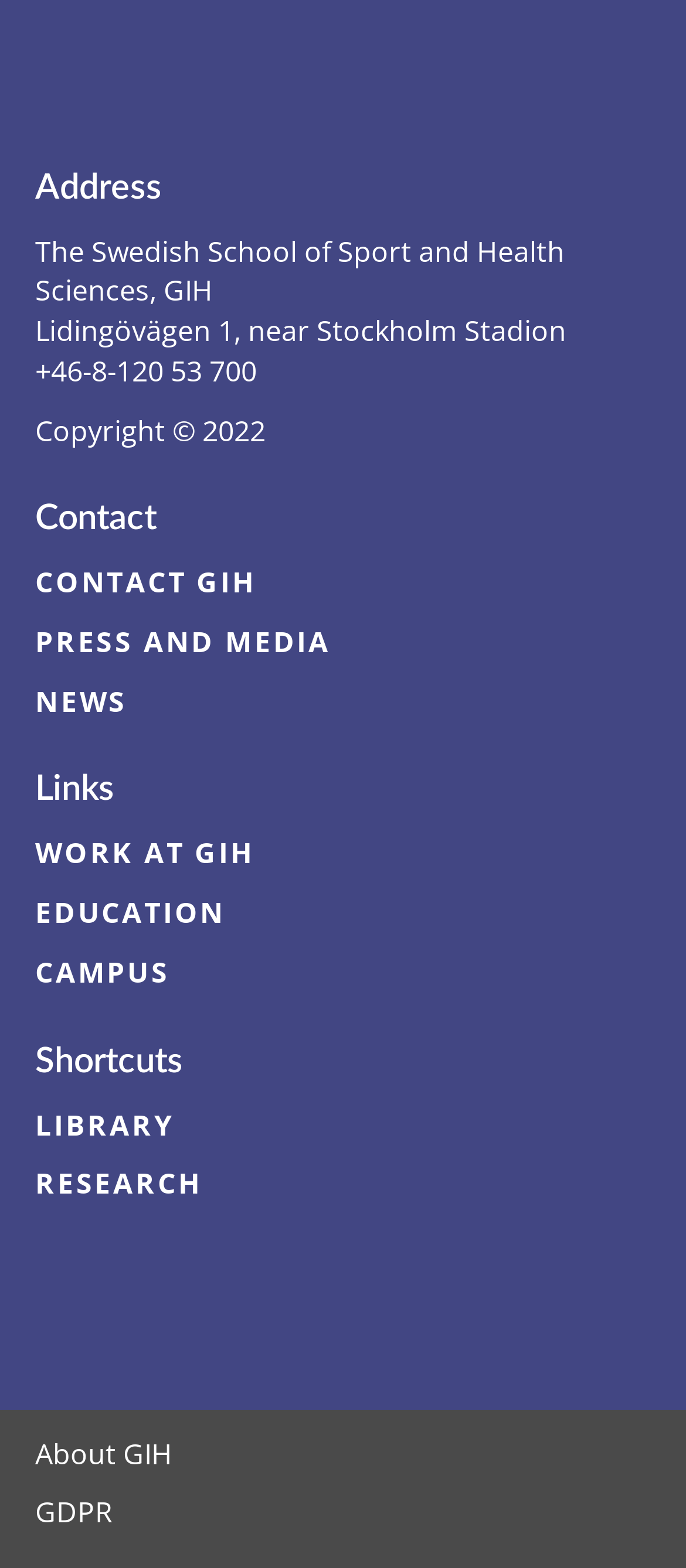What is the copyright year of GIH?
Provide an in-depth answer to the question, covering all aspects.

I found the copyright year by looking at the static text elements under the 'Address' heading, which mentions 'Copyright © 2022'.